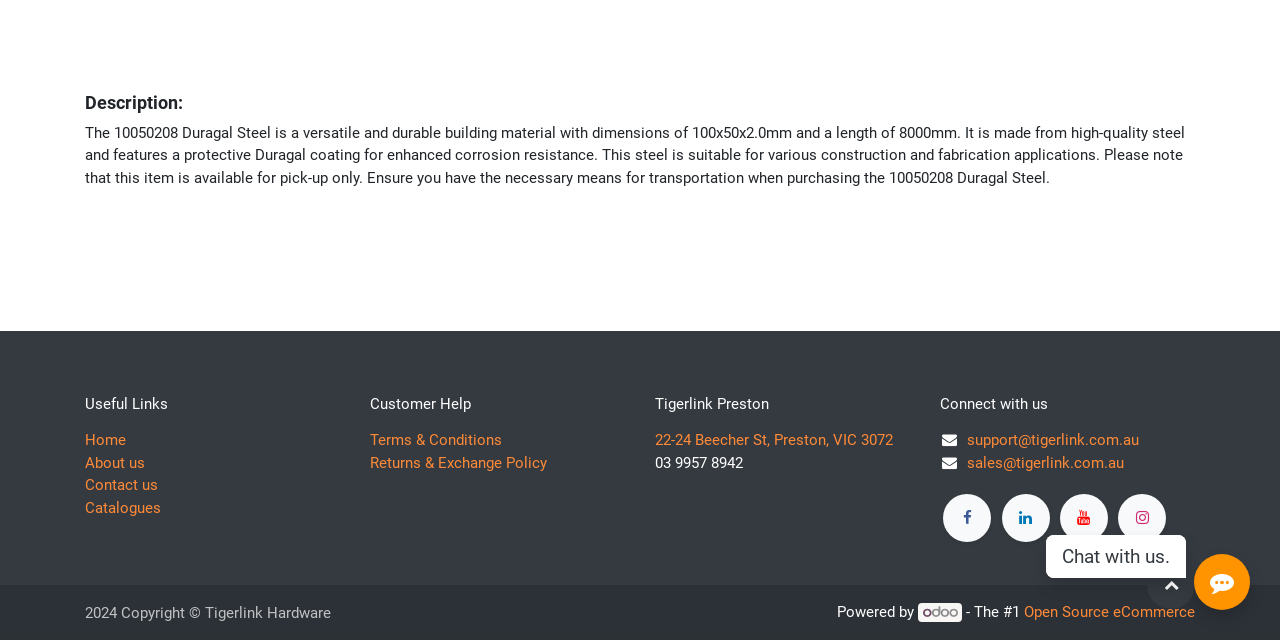Find the bounding box coordinates of the UI element according to this description: "Returns & Exchange Policy".

[0.289, 0.709, 0.427, 0.737]